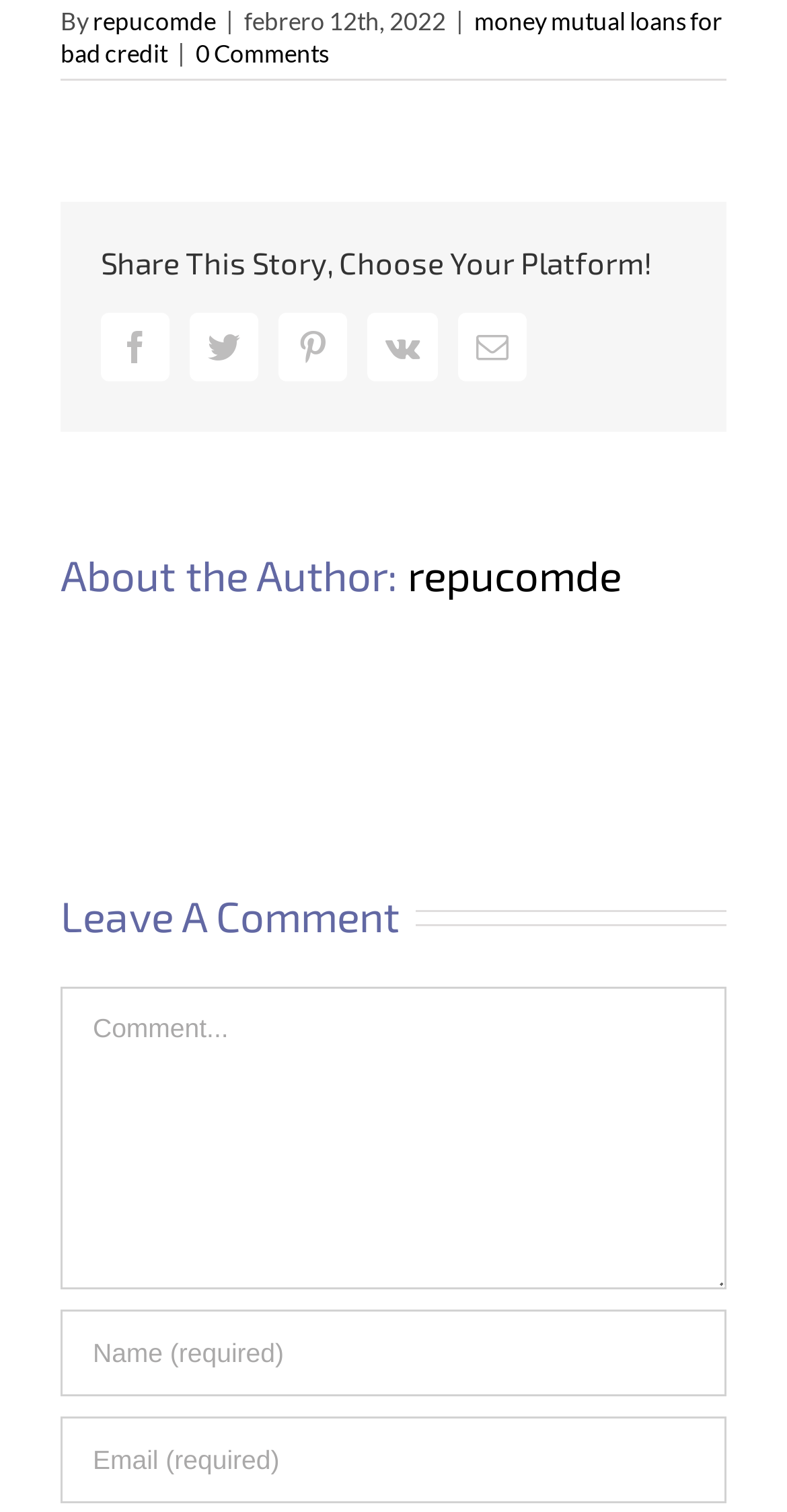How many textboxes are available in the comment section?
Based on the screenshot, respond with a single word or phrase.

3